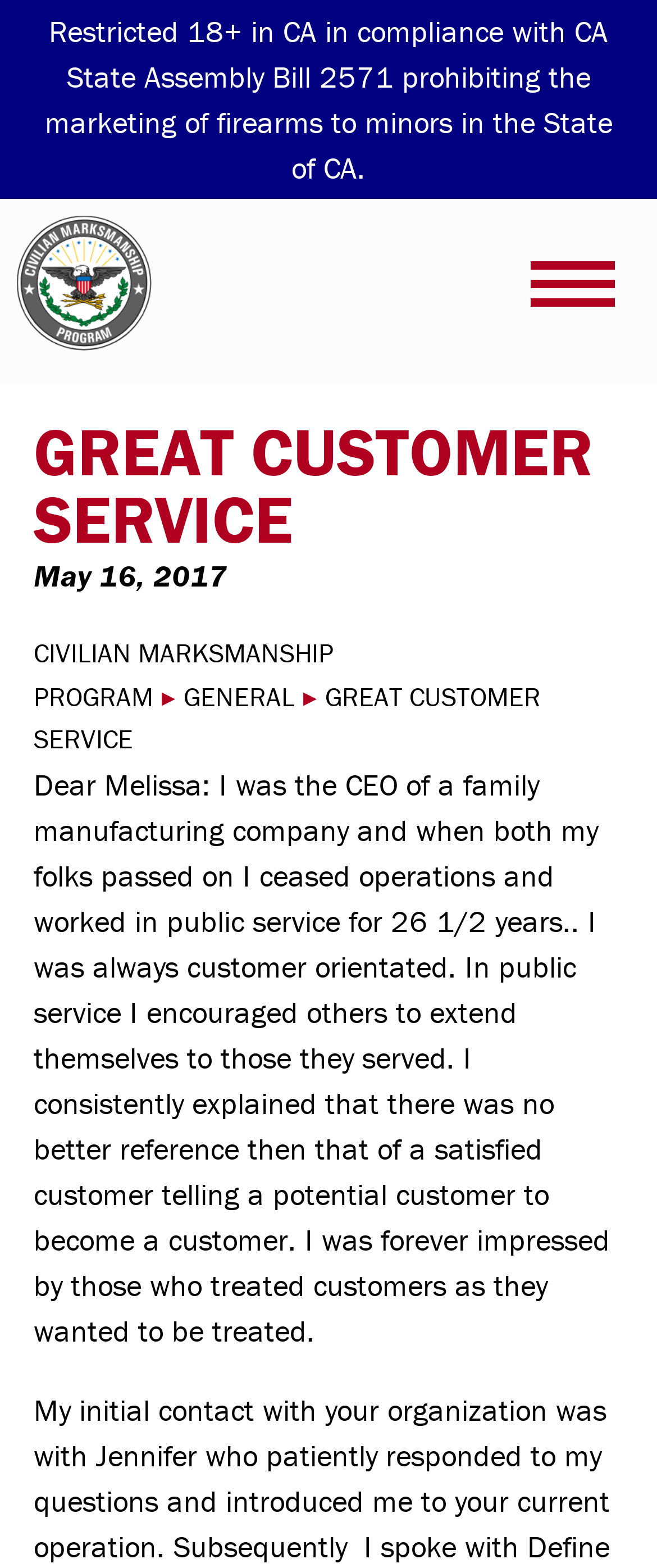Use a single word or phrase to answer the question: What is the author's background?

CEO and public service